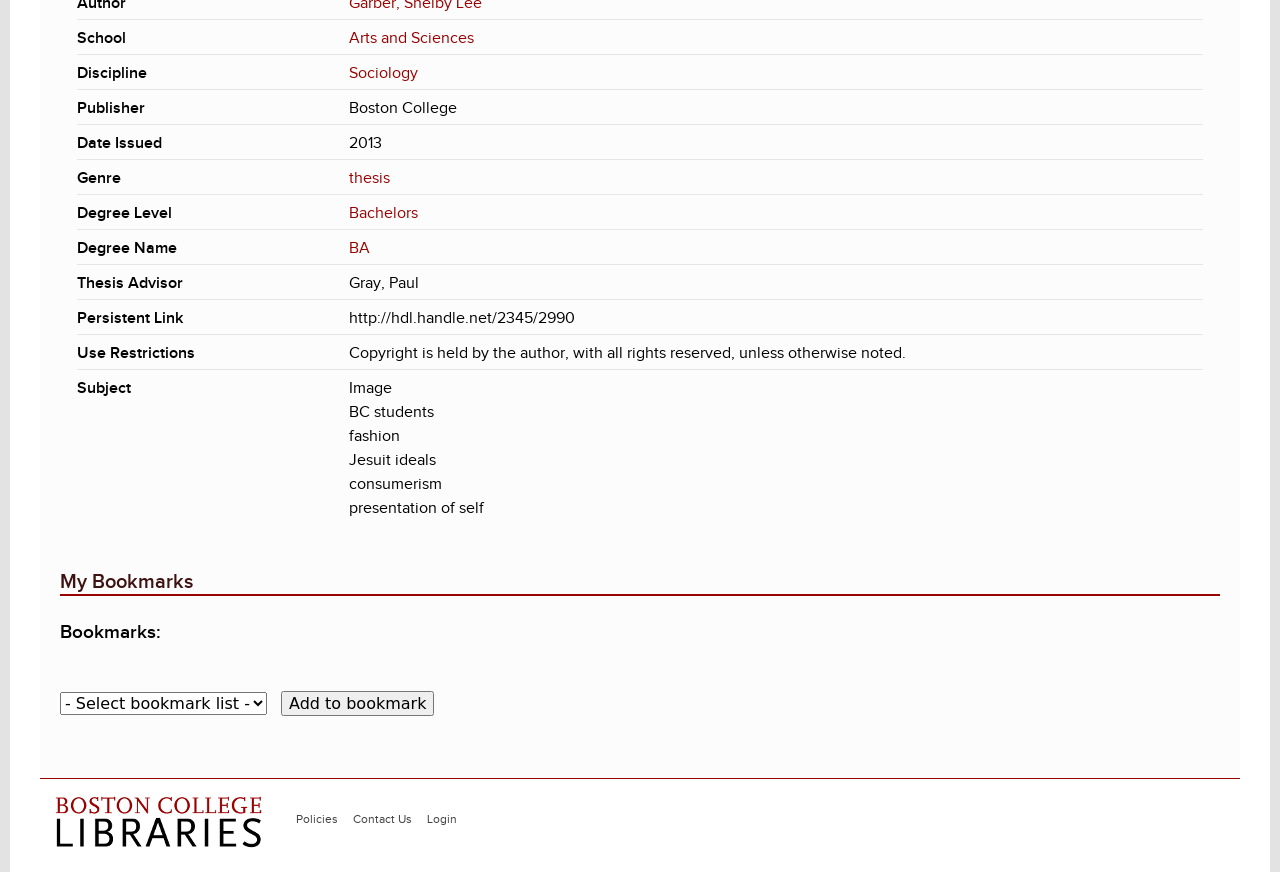Please determine the bounding box coordinates for the element that should be clicked to follow these instructions: "Click on 'Sociology'".

[0.273, 0.073, 0.327, 0.094]